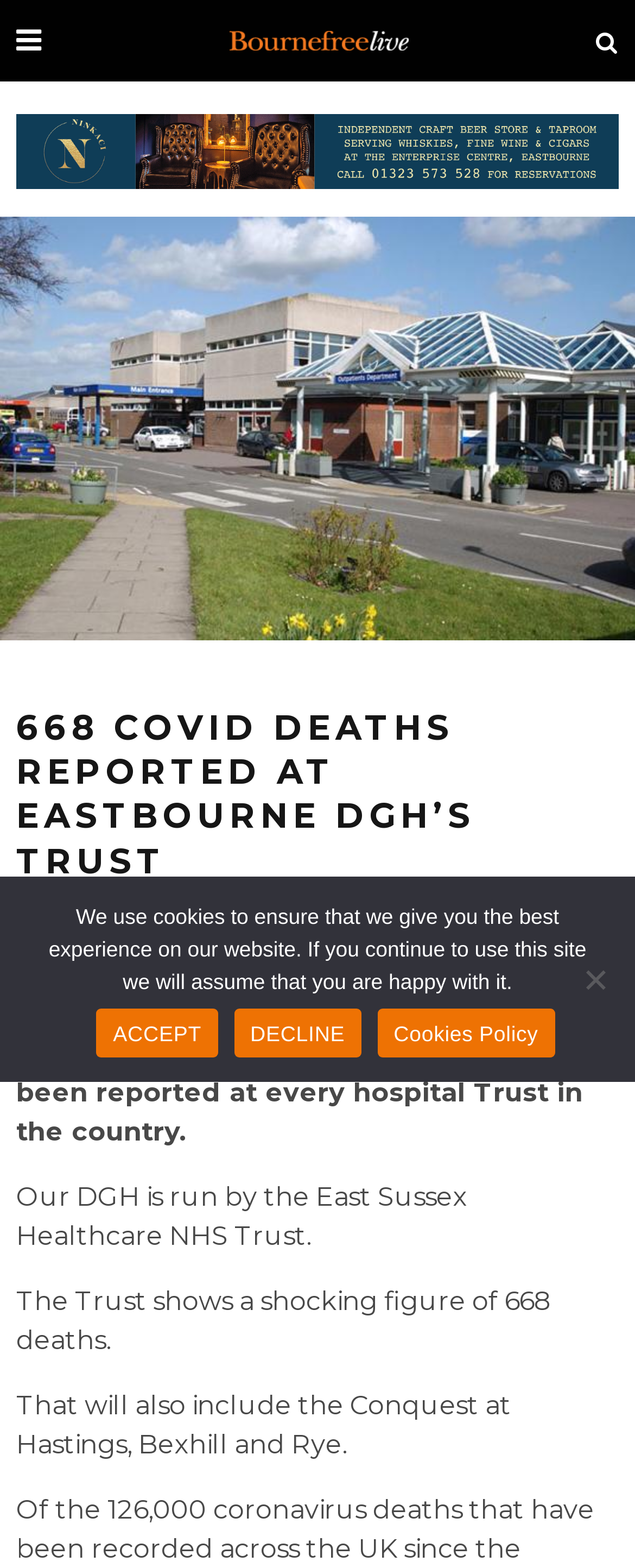What is the name of the unit mentioned in the image?
Provide a detailed answer to the question using information from the image.

The answer can be found in the image description 'Eastbourne Midwifery Unit to remain closed for births (This can't be right) on Eastbourne Bournefree website' which is located in the main content area of the webpage.